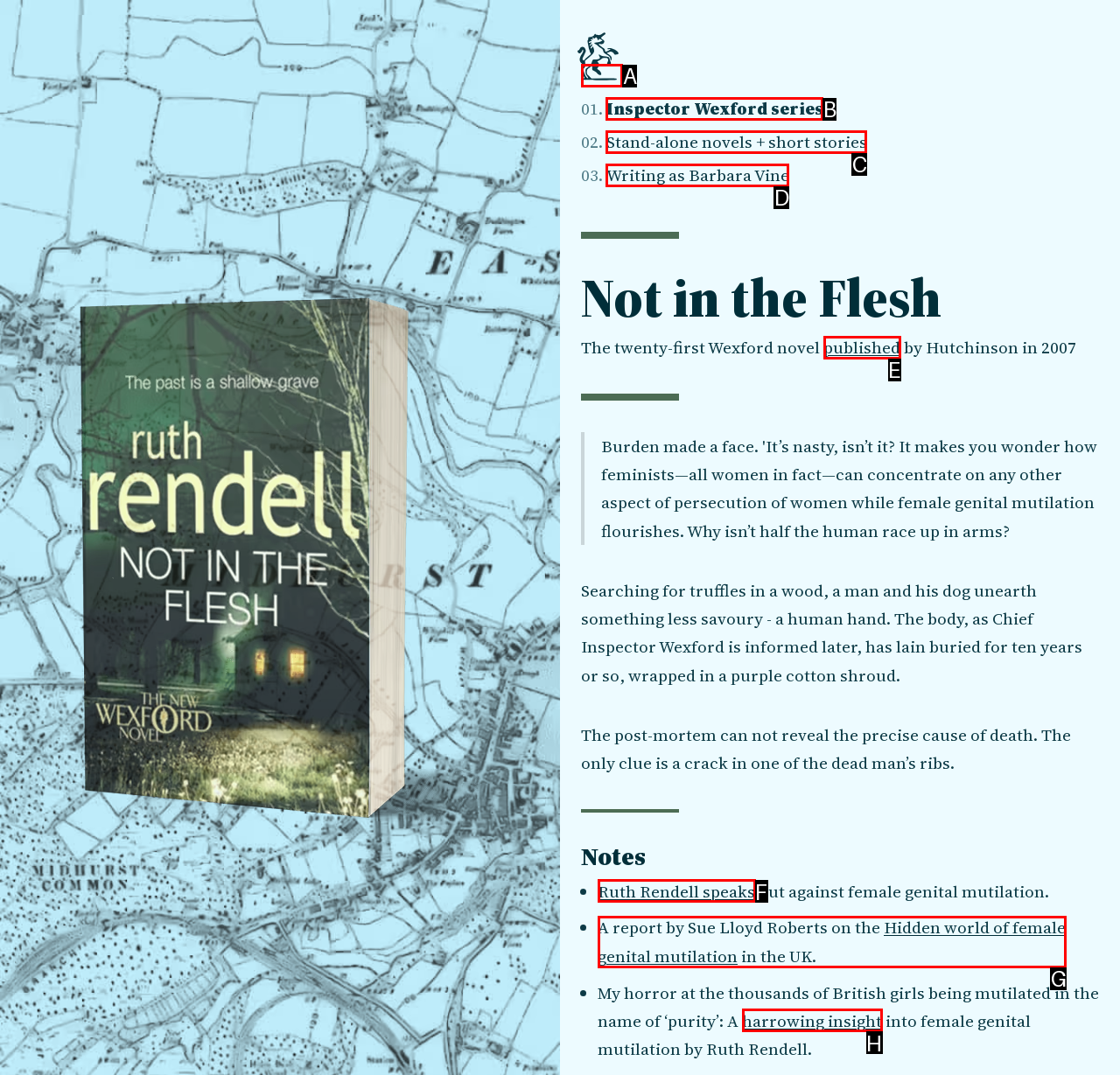Identify the correct choice to execute this task: Follow the link to the hidden world of female genital mutilation
Respond with the letter corresponding to the right option from the available choices.

G